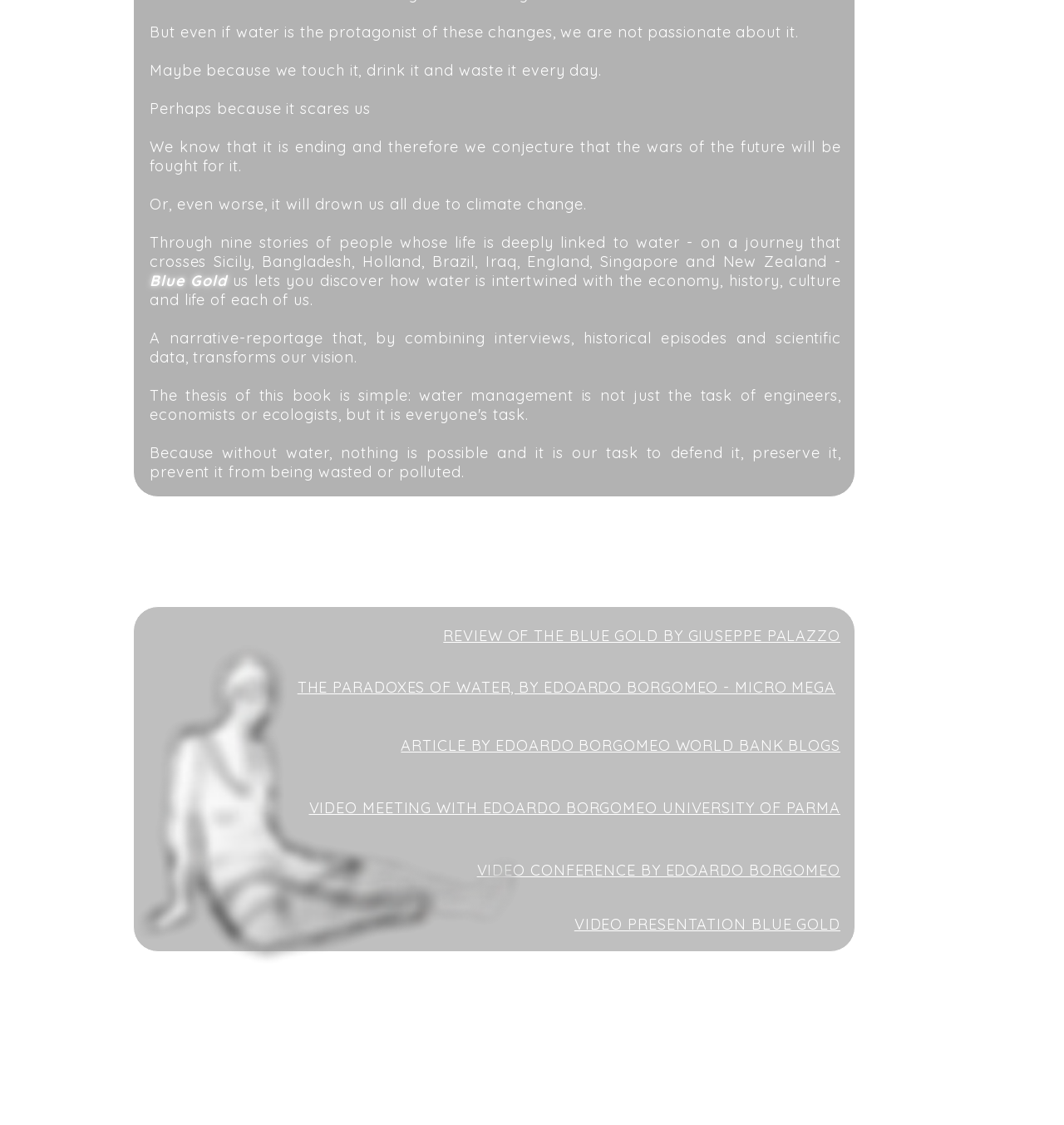Using the provided element description "VIDEO PRESENTATION BLUE GOLD", determine the bounding box coordinates of the UI element.

[0.54, 0.813, 0.79, 0.83]